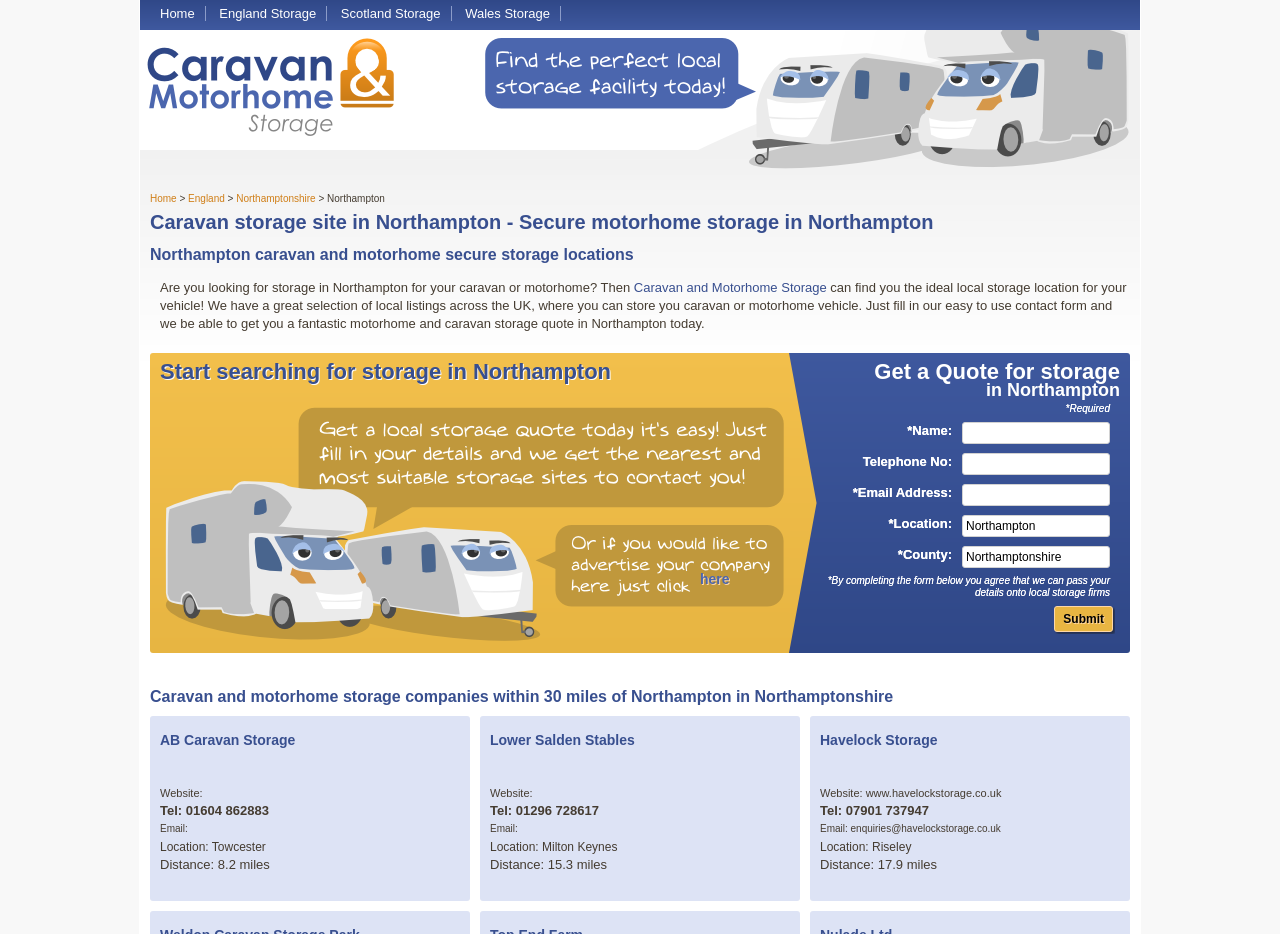Can you find and provide the main heading text of this webpage?

Caravan storage site in Northampton - Secure motorhome storage in Northampton